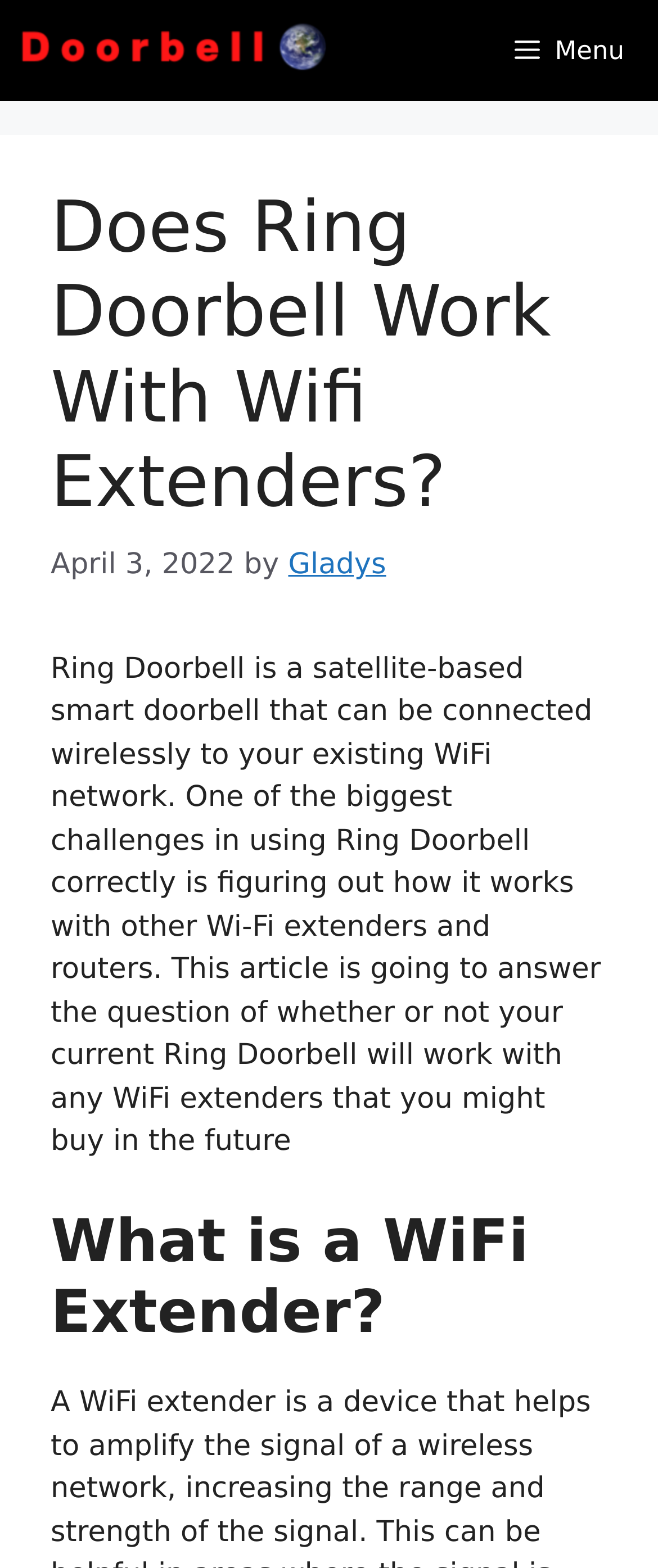Calculate the bounding box coordinates of the UI element given the description: "title="Doorbell Planet"".

[0.026, 0.0, 0.514, 0.065]